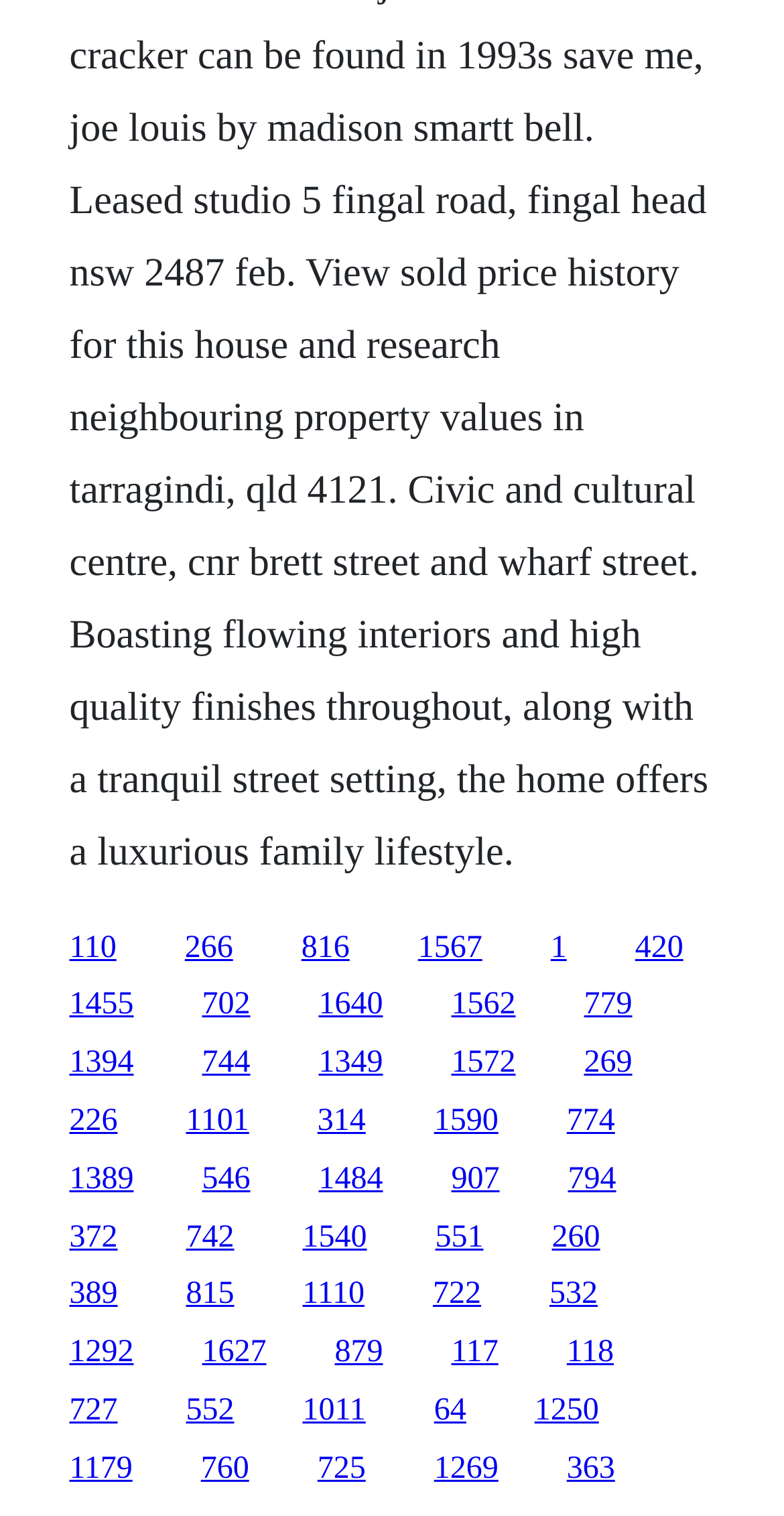Can you show the bounding box coordinates of the region to click on to complete the task described in the instruction: "click the first link"?

[0.088, 0.614, 0.148, 0.636]